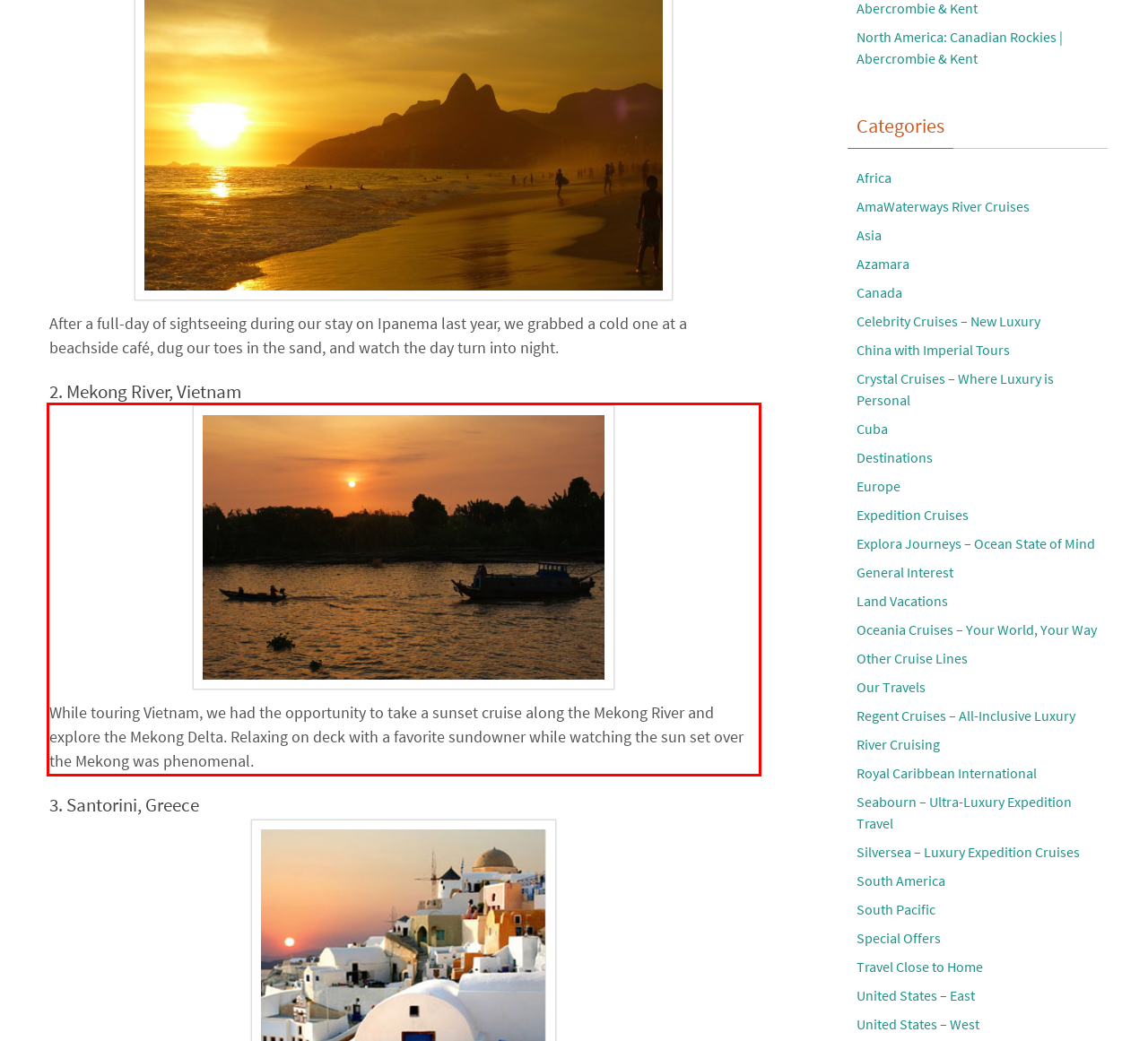Given a webpage screenshot with a red bounding box, perform OCR to read and deliver the text enclosed by the red bounding box.

While touring Vietnam, we had the opportunity to take a sunset cruise along the Mekong River and explore the Mekong Delta. Relaxing on deck with a favorite sundowner while watching the sun set over the Mekong was phenomenal.